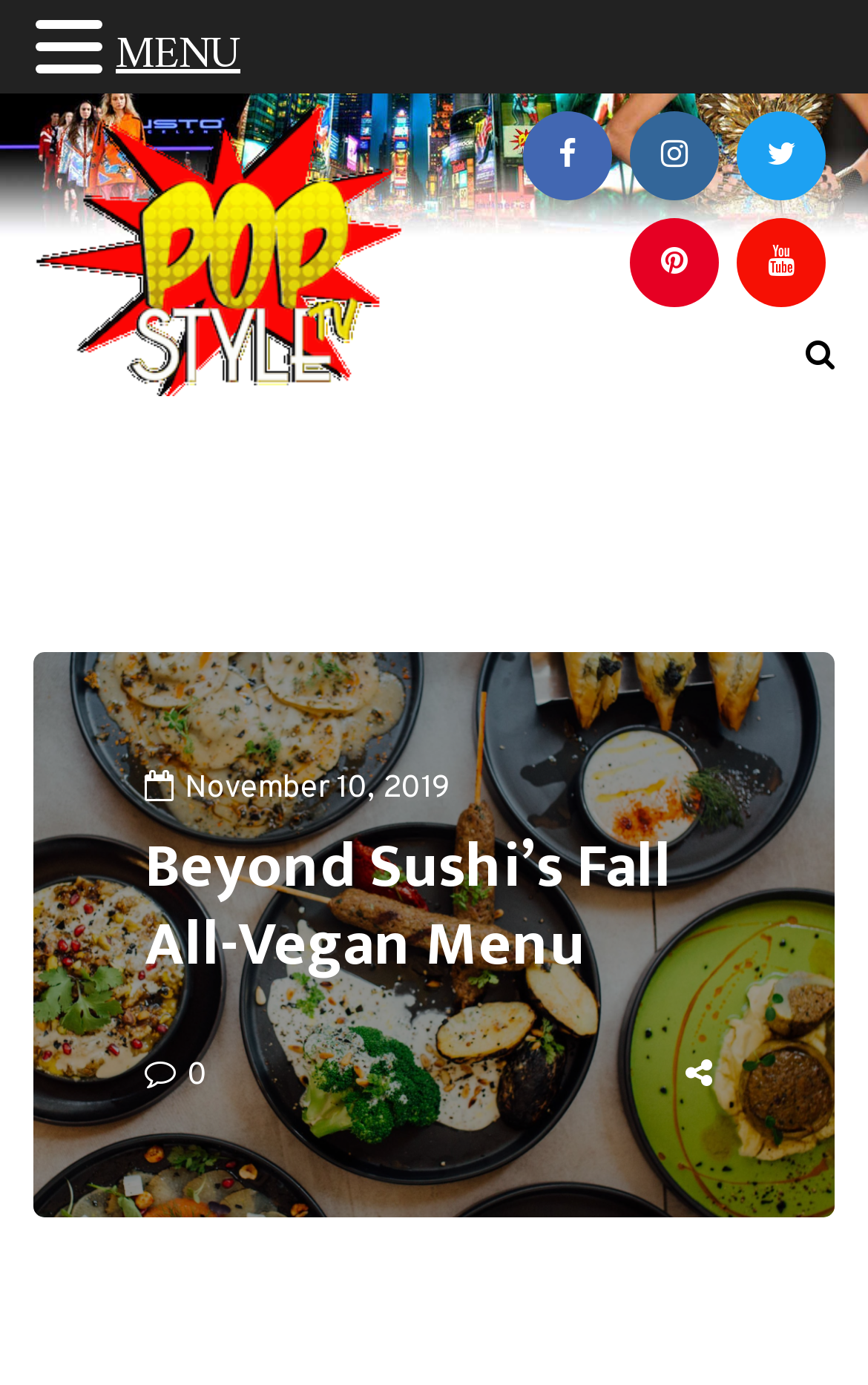Identify the bounding box coordinates for the UI element mentioned here: "alt="POP STYLE TV"". Provide the coordinates as four float values between 0 and 1, i.e., [left, top, right, bottom].

[0.038, 0.157, 0.5, 0.202]